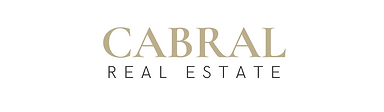Describe the image with as much detail as possible.

The image showcases the logo of Cabral Real Estate, prominently featuring the name "CABRAL" in an elegant, bold typeface atop the phrase "REAL ESTATE," which is rendered in a more understated style. The logo's clean design and subtle color scheme reflect a professional and sophisticated branding approach, indicative of a real estate agency dedicated to serving clients in Simcoe County and surrounding areas. This logo is likely a key visual element of their marketing materials, enhancing brand recognition and professionalism in the competitive real estate market.